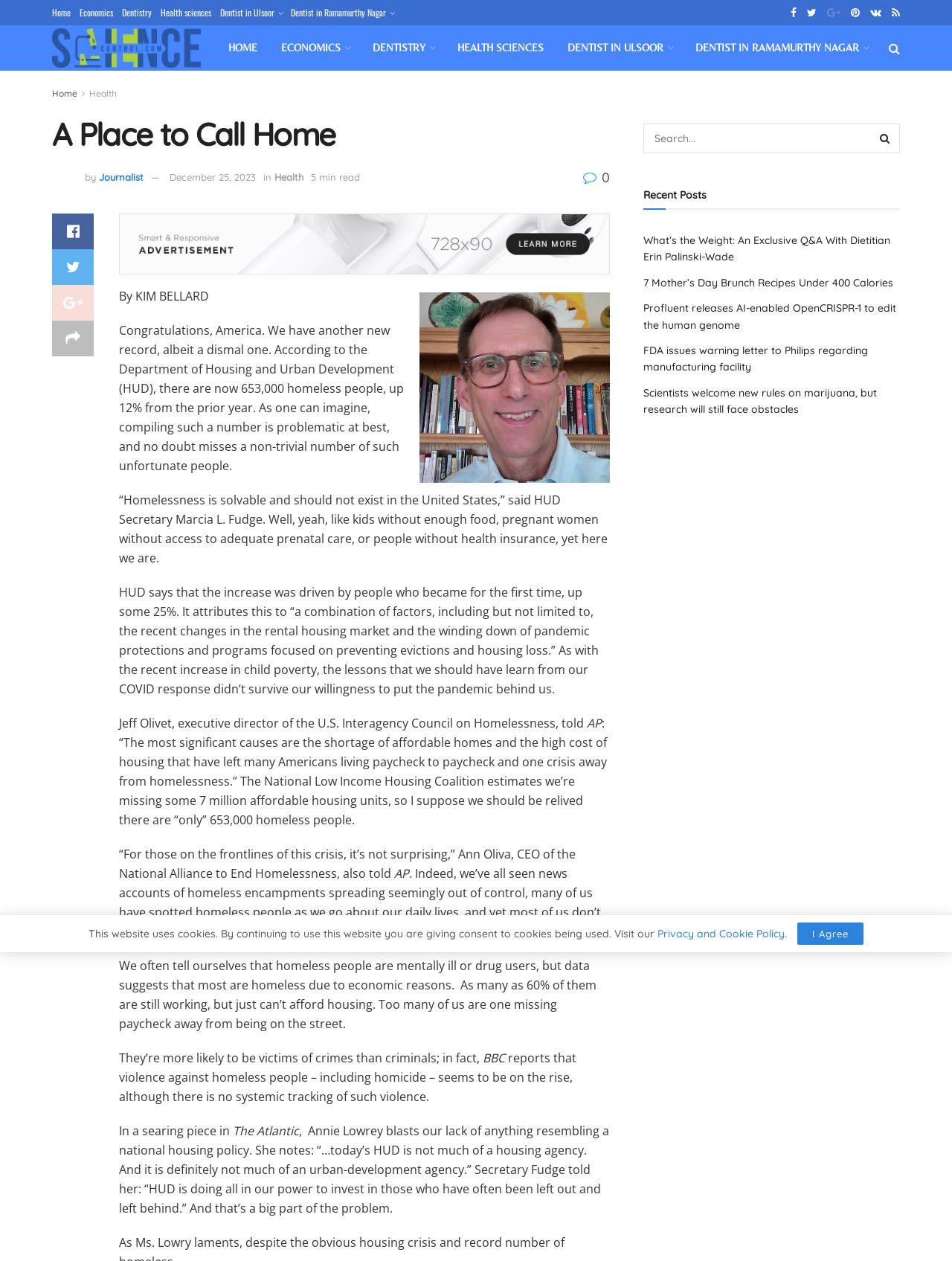Describe all visible elements and their arrangement on the webpage.

The webpage is an article from a health and technology magazine, titled "A Place to Call Home". The article discusses the issue of homelessness in America, citing a record high of 653,000 homeless people, a 12% increase from the previous year. The article quotes HUD Secretary Marcia L. Fudge and other experts, highlighting the shortage of affordable housing units and the high cost of housing as significant causes of homelessness.

At the top of the page, there is a navigation menu with links to various sections, including "Home", "Economics", "Dentistry", and "Health Sciences". Below the navigation menu, there is a heading with the title of the article, accompanied by a small image of a journalist.

The article itself is divided into several paragraphs, with quotes from experts and statistics about homelessness. There are also links to other articles and sources, such as the National Low Income Housing Coalition and The Atlantic.

On the right side of the page, there is a search bar and a button to submit a search query. Below the search bar, there is a section titled "Recent Posts" with links to other articles on the website.

At the bottom of the page, there is a notice about the website's use of cookies, with a link to the Privacy and Cookie Policy and a button to agree to the use of cookies.

Throughout the page, there are various icons and images, including social media icons, a magnifying glass icon for the search bar, and a small image of a person for the "Dentist in Ulsoor" link.